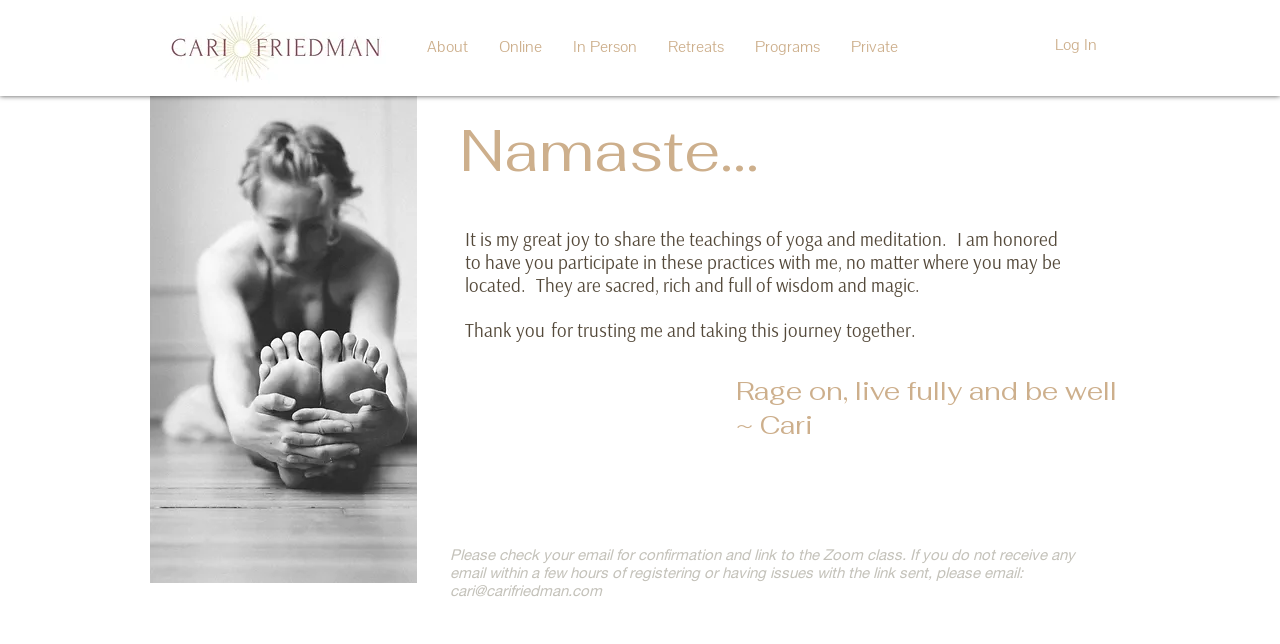Please locate the bounding box coordinates of the element that should be clicked to complete the given instruction: "Contact Cari via email".

[0.352, 0.902, 0.47, 0.93]